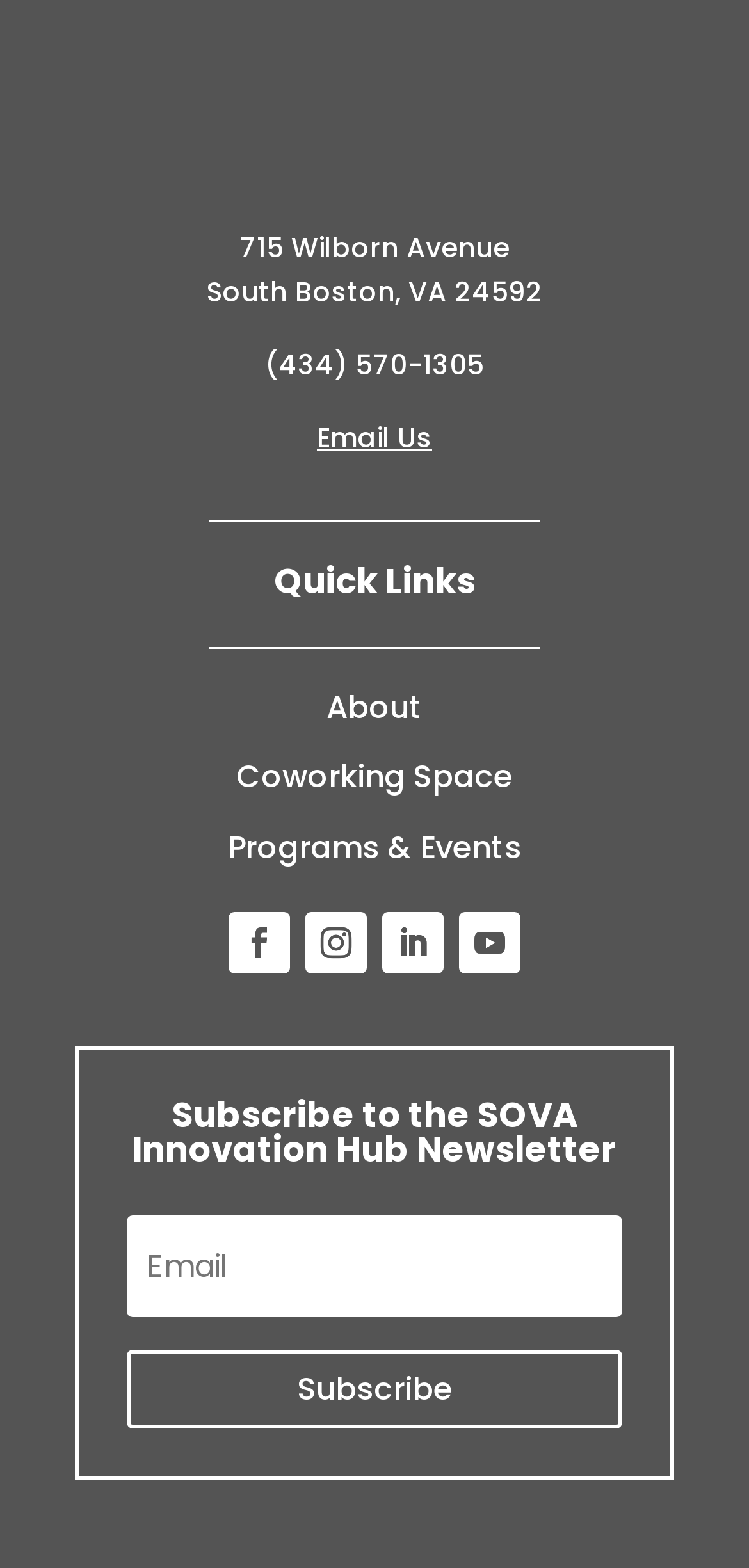What is the address of the SOVA Innovation Hub?
We need a detailed and meticulous answer to the question.

I found the address by looking at the static text elements at the top of the page, which provide the street address, city, state, and zip code.